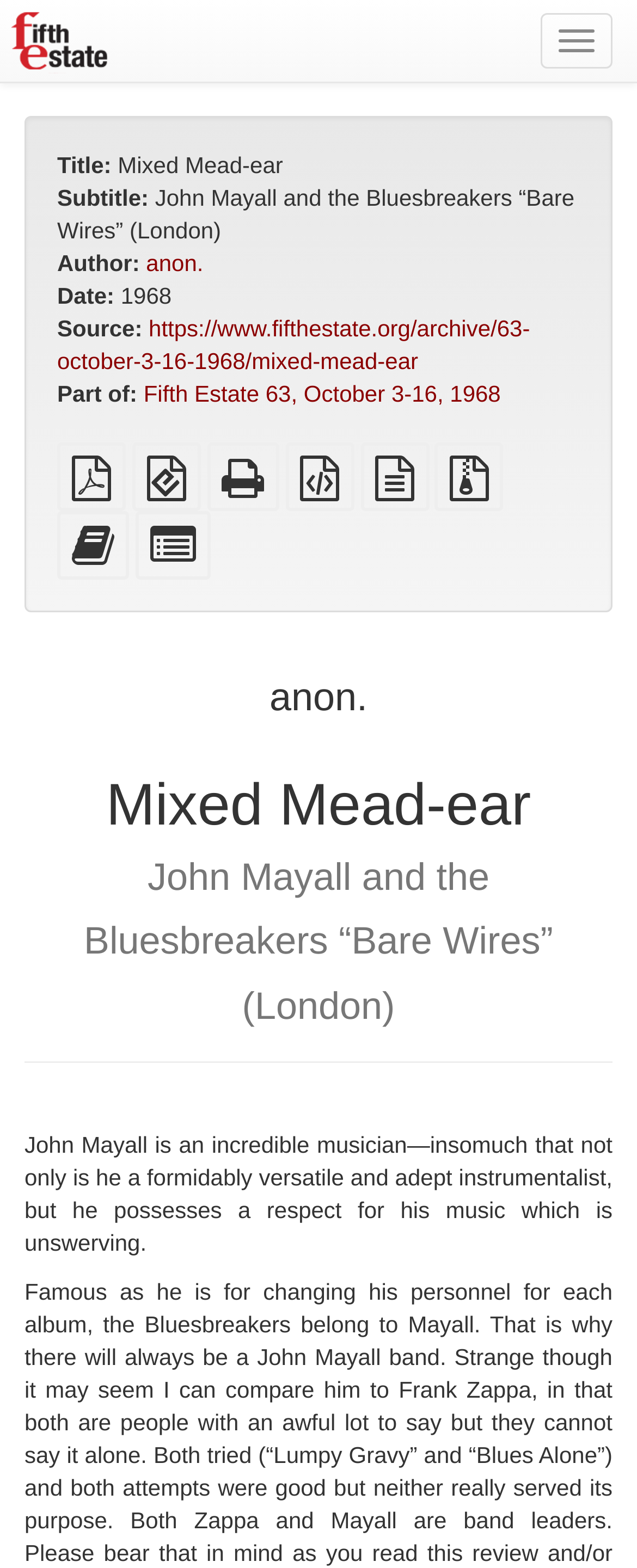Could you specify the bounding box coordinates for the clickable section to complete the following instruction: "Download Plain PDF"?

[0.09, 0.302, 0.197, 0.318]